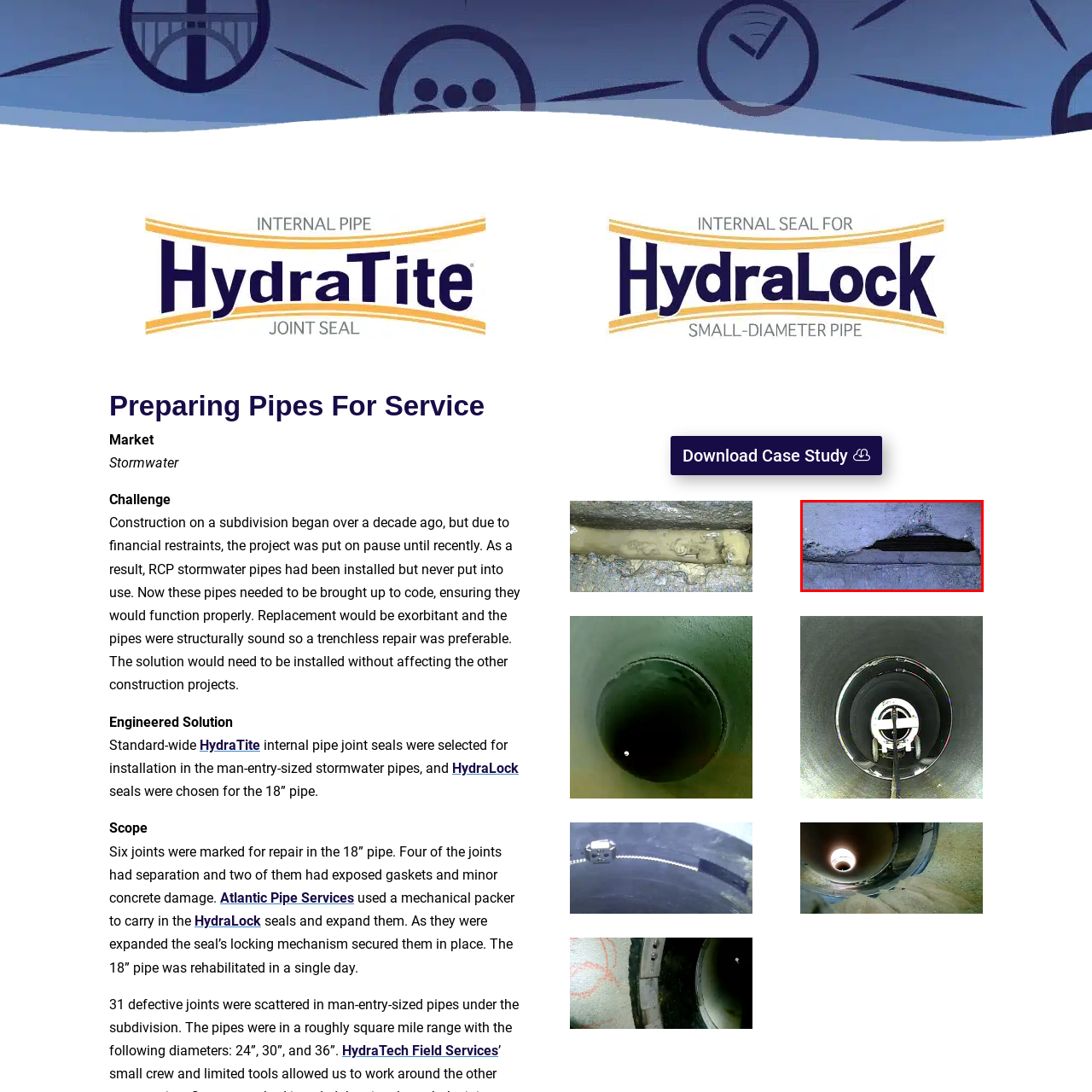What is the benefit of this pipe rehabilitation method?
Observe the image within the red bounding box and generate a detailed answer, ensuring you utilize all relevant visual cues.

This modern engineering solution in pipe rehabilitation allows for the maintenance of aging infrastructure without the need for extensive excavation, making it a more efficient and effective approach.